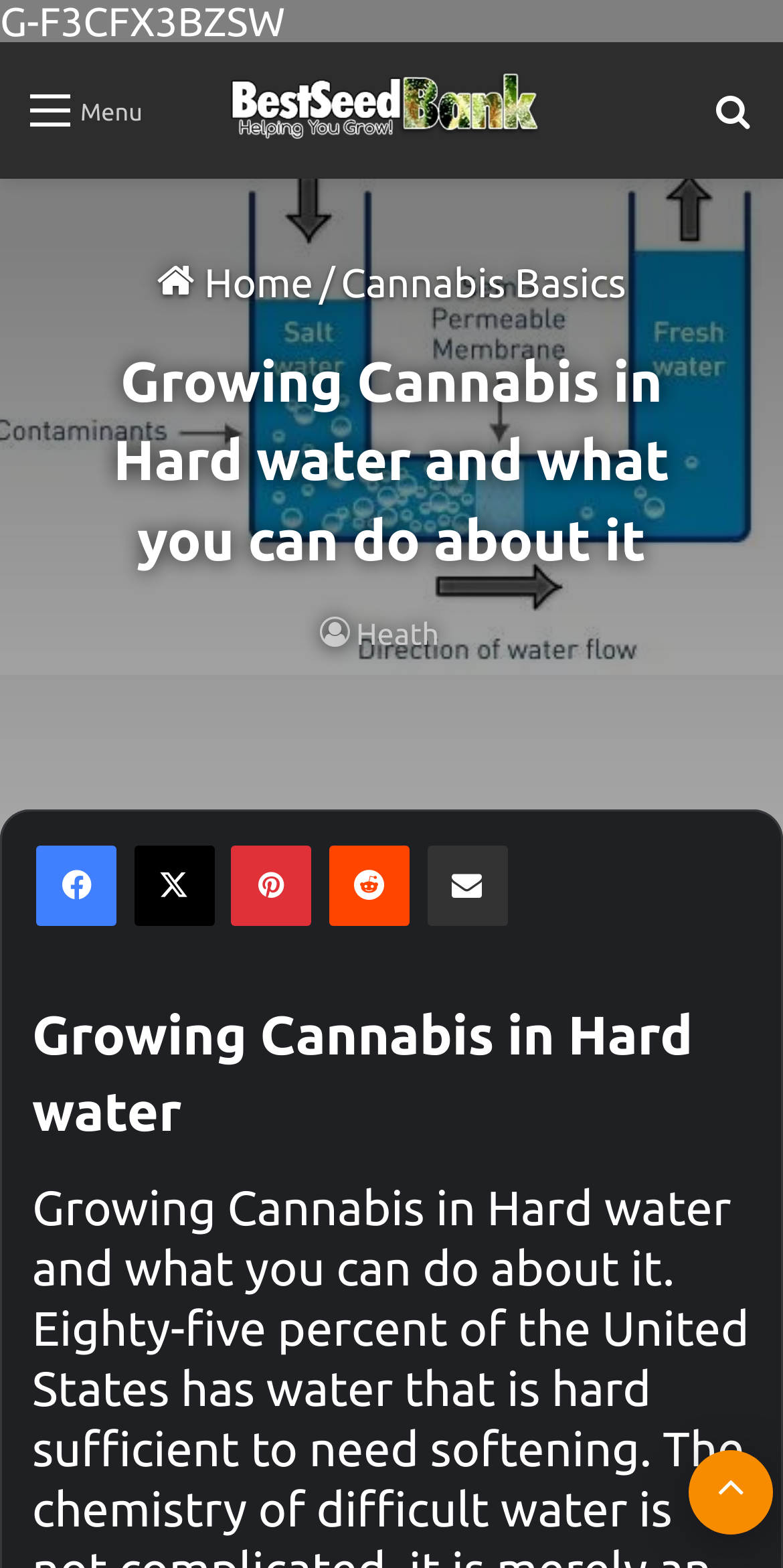Specify the bounding box coordinates of the area that needs to be clicked to achieve the following instruction: "Click on the 'Back to top' button".

[0.879, 0.925, 0.987, 0.979]